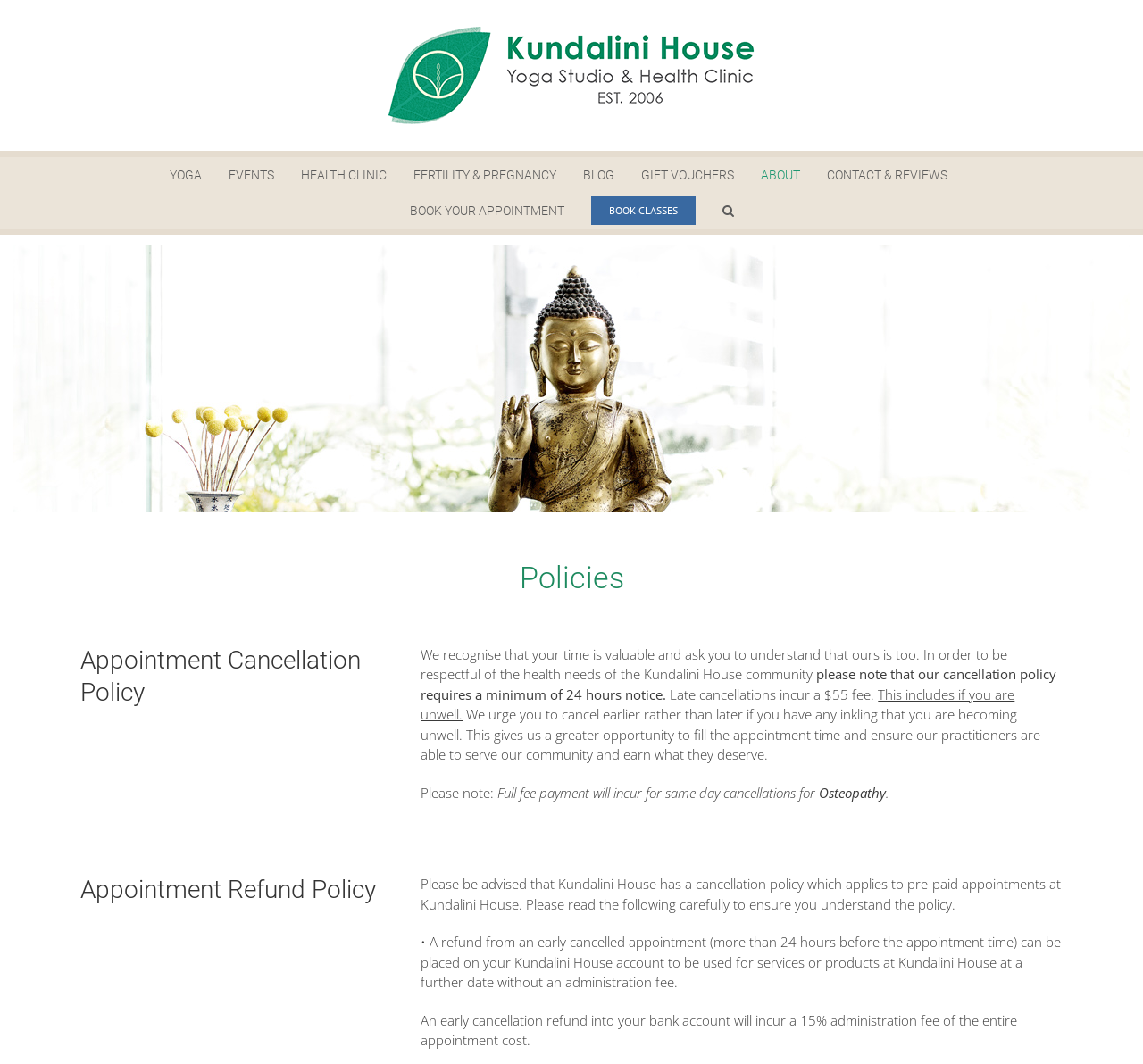Kindly determine the bounding box coordinates for the area that needs to be clicked to execute this instruction: "Click on the Kundalini House Logo".

[0.339, 0.025, 0.661, 0.117]